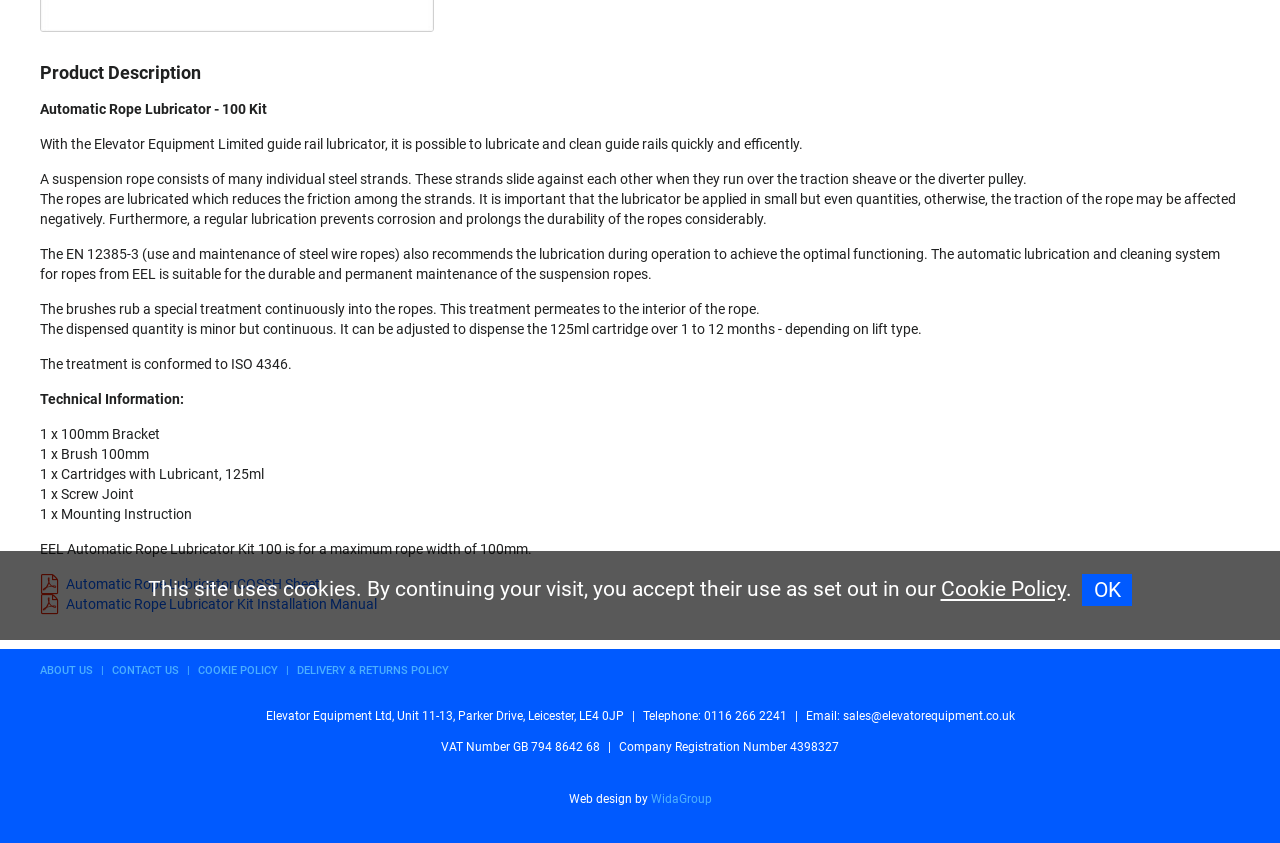Locate the bounding box coordinates for the element described below: "Cookie Policy". The coordinates must be four float values between 0 and 1, formatted as [left, top, right, bottom].

[0.155, 0.788, 0.217, 0.804]